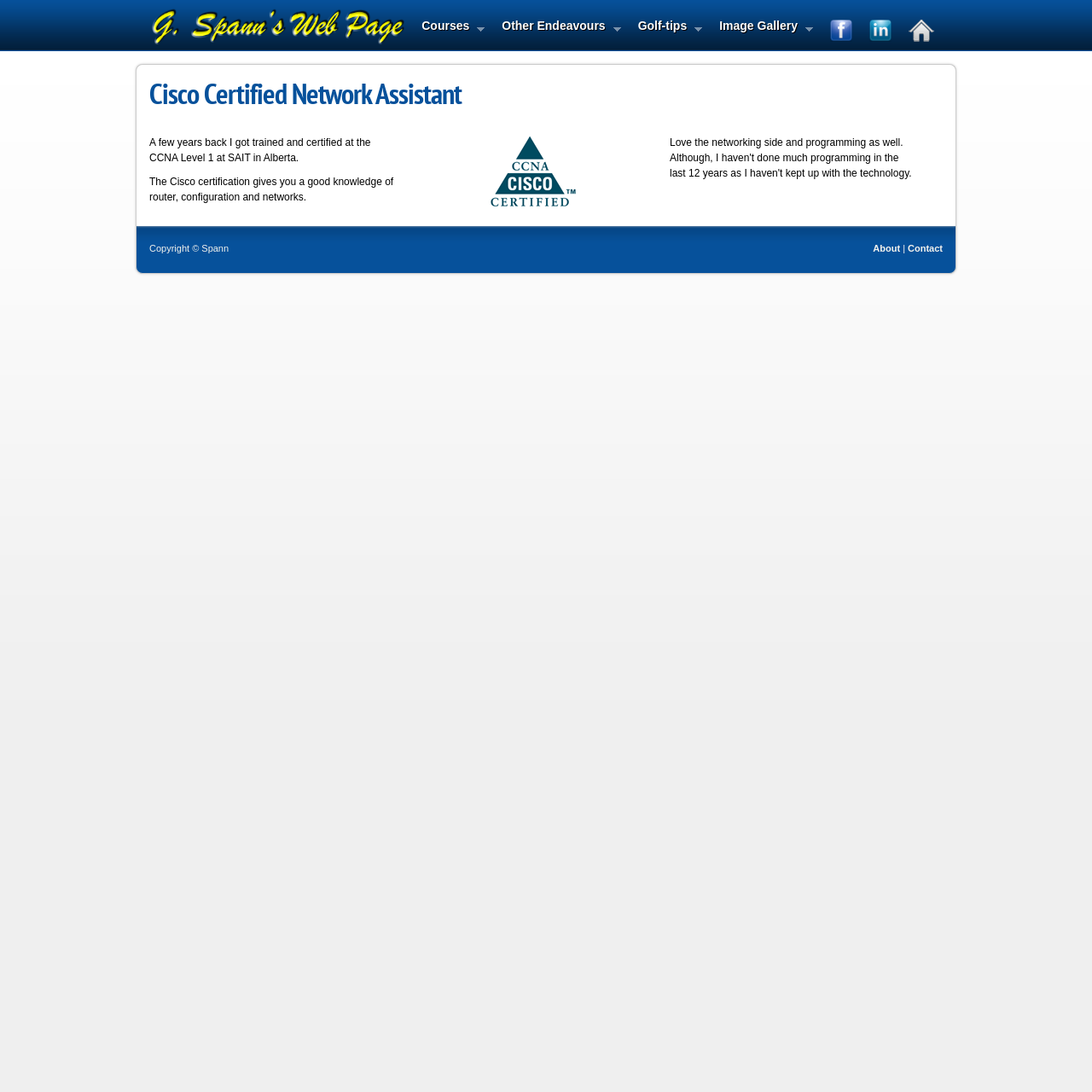Could you locate the bounding box coordinates for the section that should be clicked to accomplish this task: "Click on Home".

[0.752, 0.012, 0.788, 0.046]